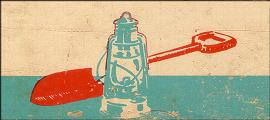Provide a brief response to the question below using one word or phrase:
What is the background color of the illustration?

Beige